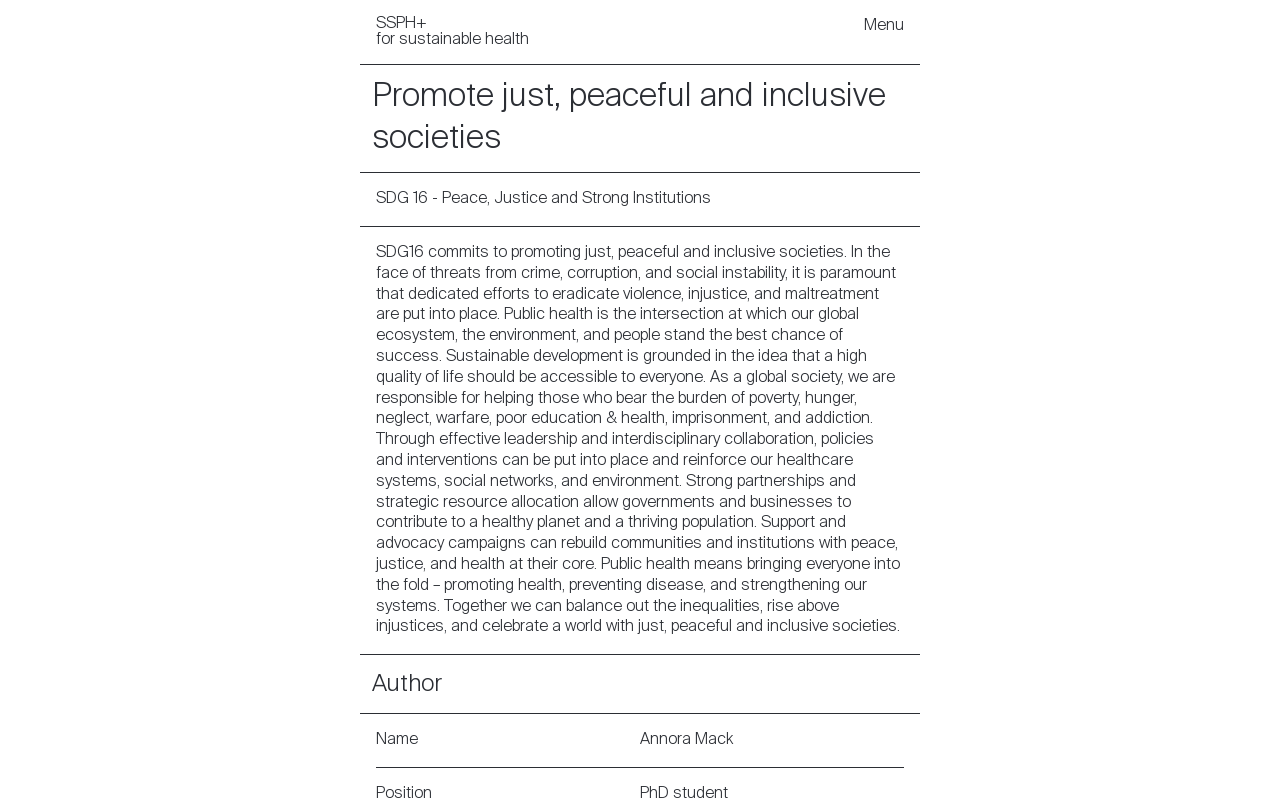Using the information from the screenshot, answer the following question thoroughly:
What is the link related to health quiz?

I found the answer by looking at the list of links, where I saw a link labeled 'Health Quiz'.